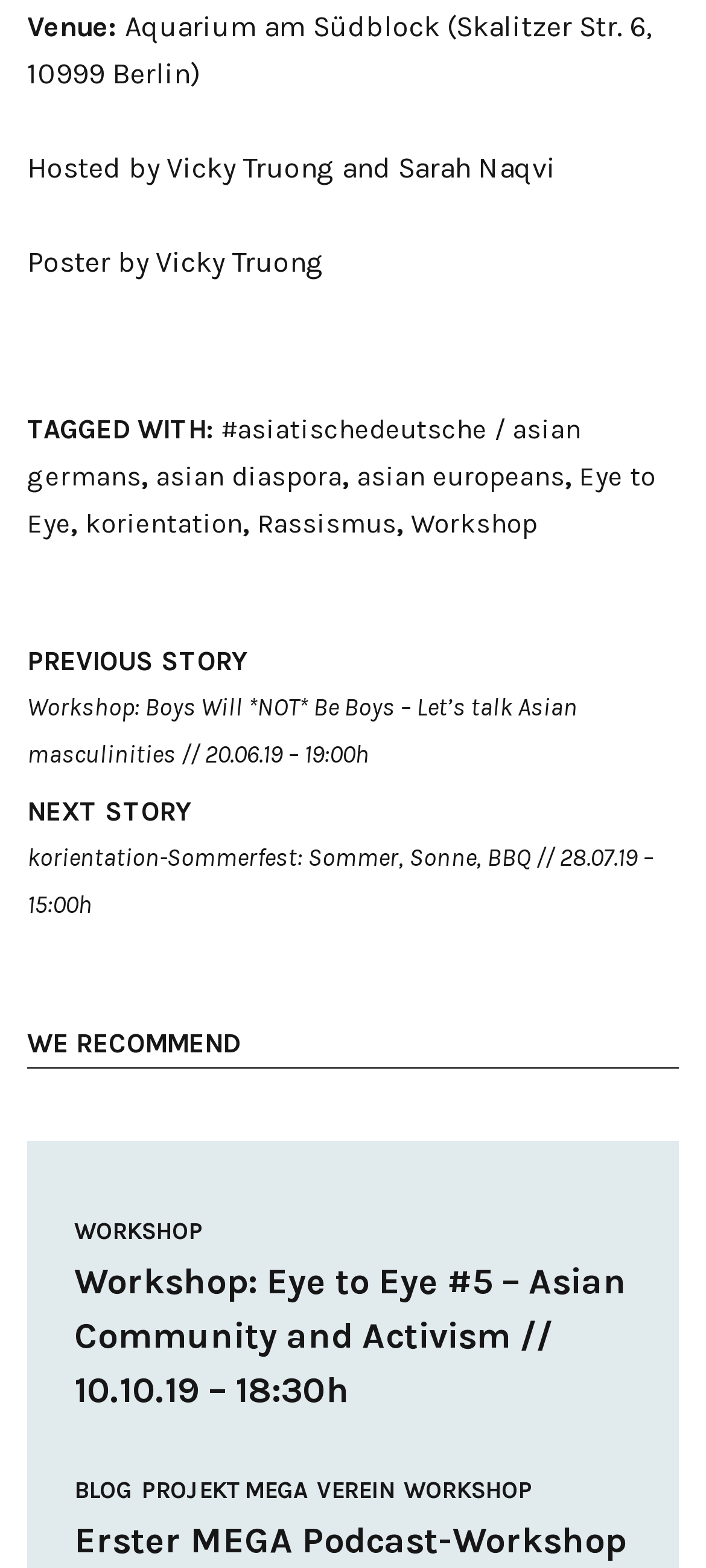Please find the bounding box coordinates of the element that must be clicked to perform the given instruction: "Learn about the Eye to Eye workshop". The coordinates should be four float numbers from 0 to 1, i.e., [left, top, right, bottom].

[0.105, 0.804, 0.887, 0.9]